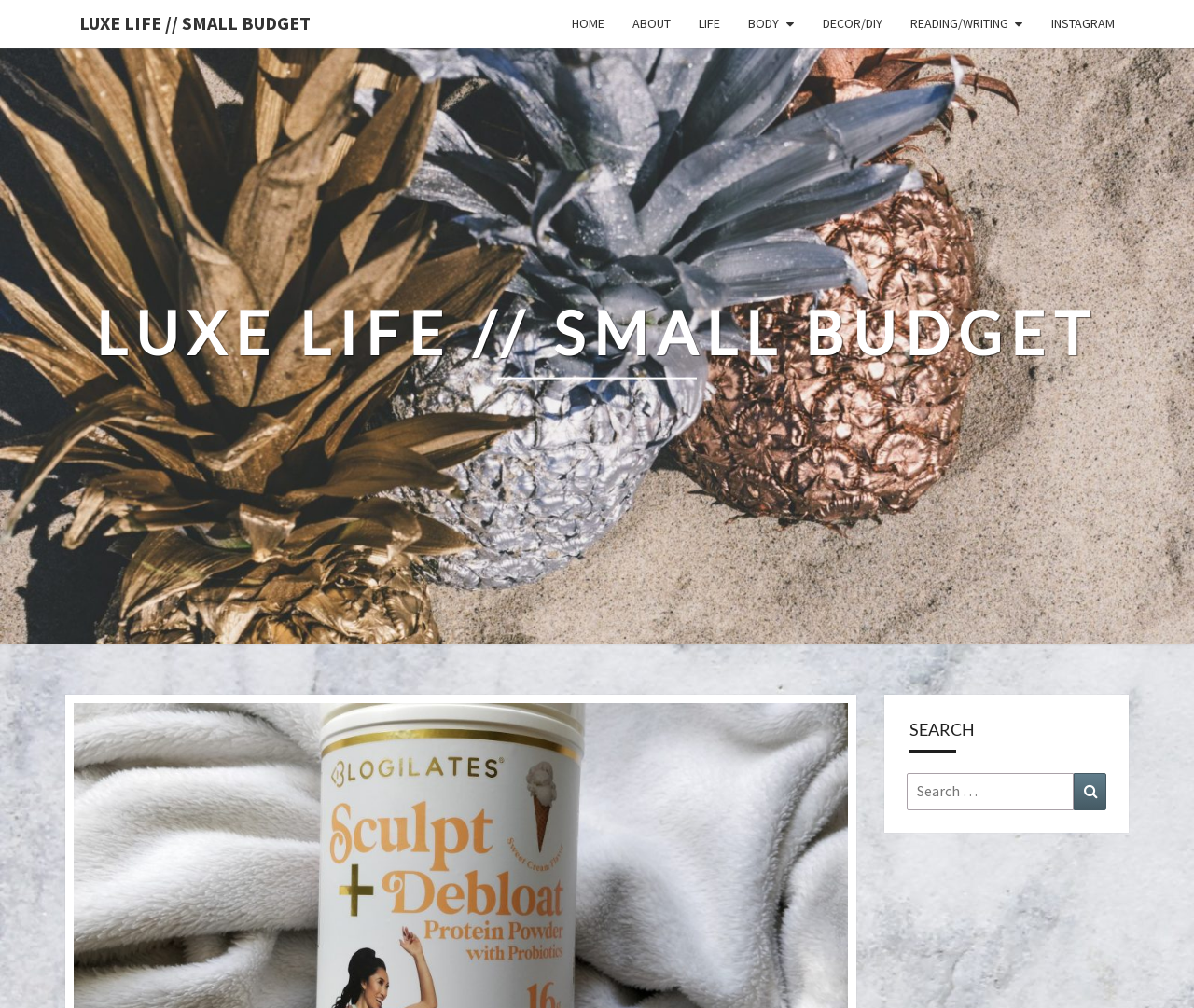What is the icon next to the BODY category?
Answer the question with a single word or phrase derived from the image.

uf0d7